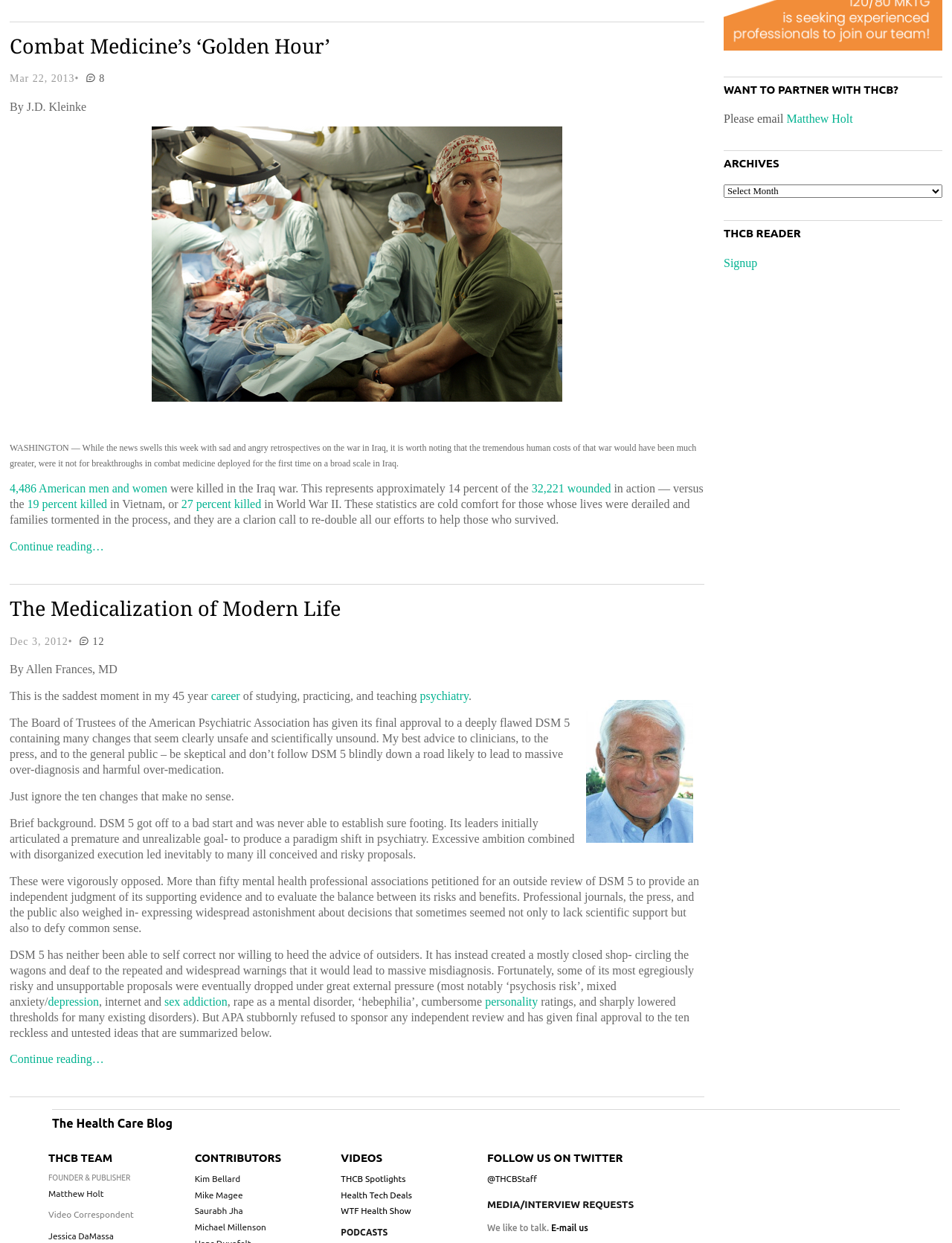Identify the bounding box for the UI element that is described as follows: "Continue reading…".

[0.01, 0.435, 0.109, 0.445]